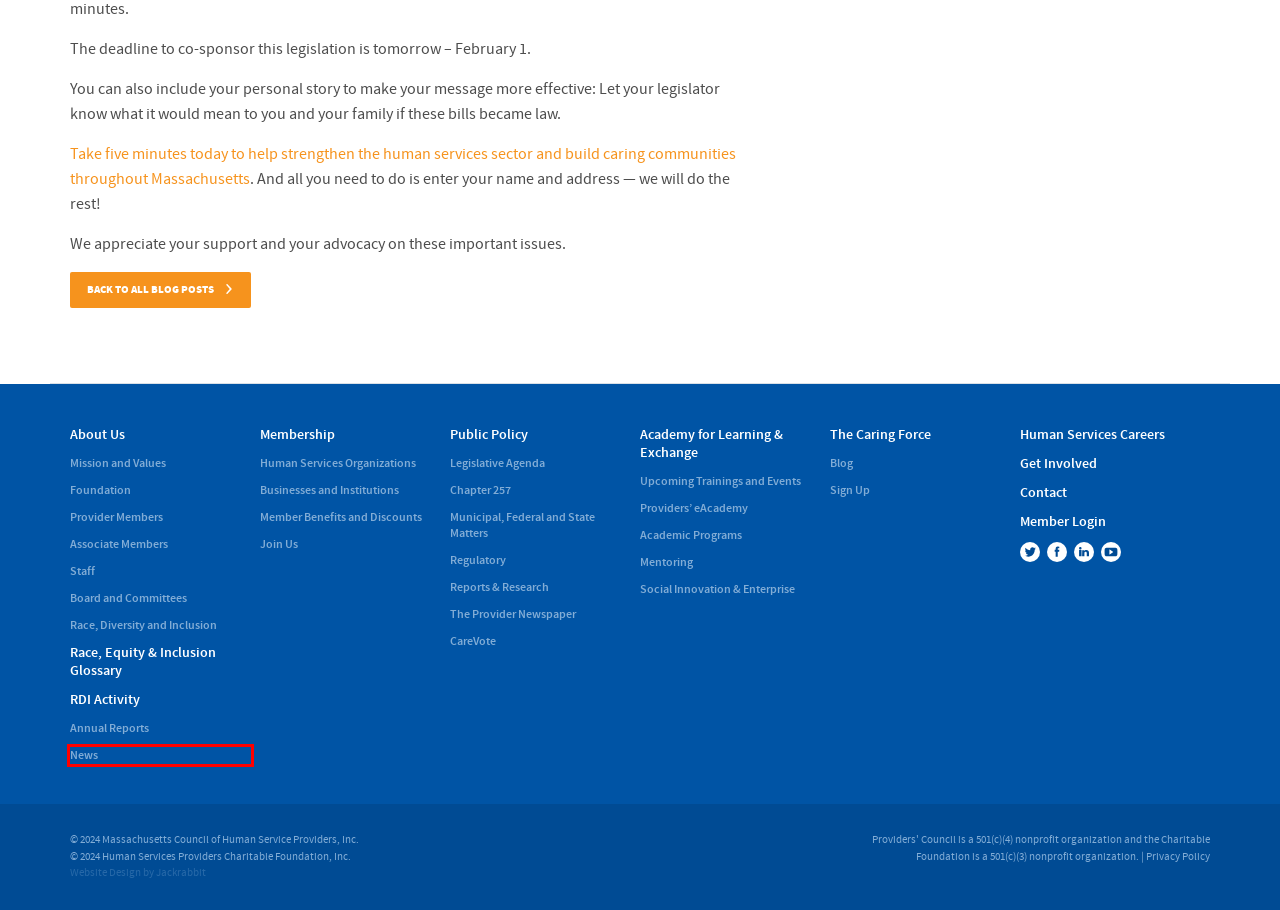Look at the screenshot of the webpage and find the element within the red bounding box. Choose the webpage description that best fits the new webpage that will appear after clicking the element. Here are the candidates:
A. Providers' eAcademy® | Providers' Council
B. Foundation | Providers' Council
C. Join Us | Providers' Council
D. CareVote | Providers' Council
E. News | Providers' Council
F. Race, Diversity and Inclusion | Providers' Council
G. Annual Reports | Providers' Council
H. Social Innovation & Enterprise | Providers' Council

E